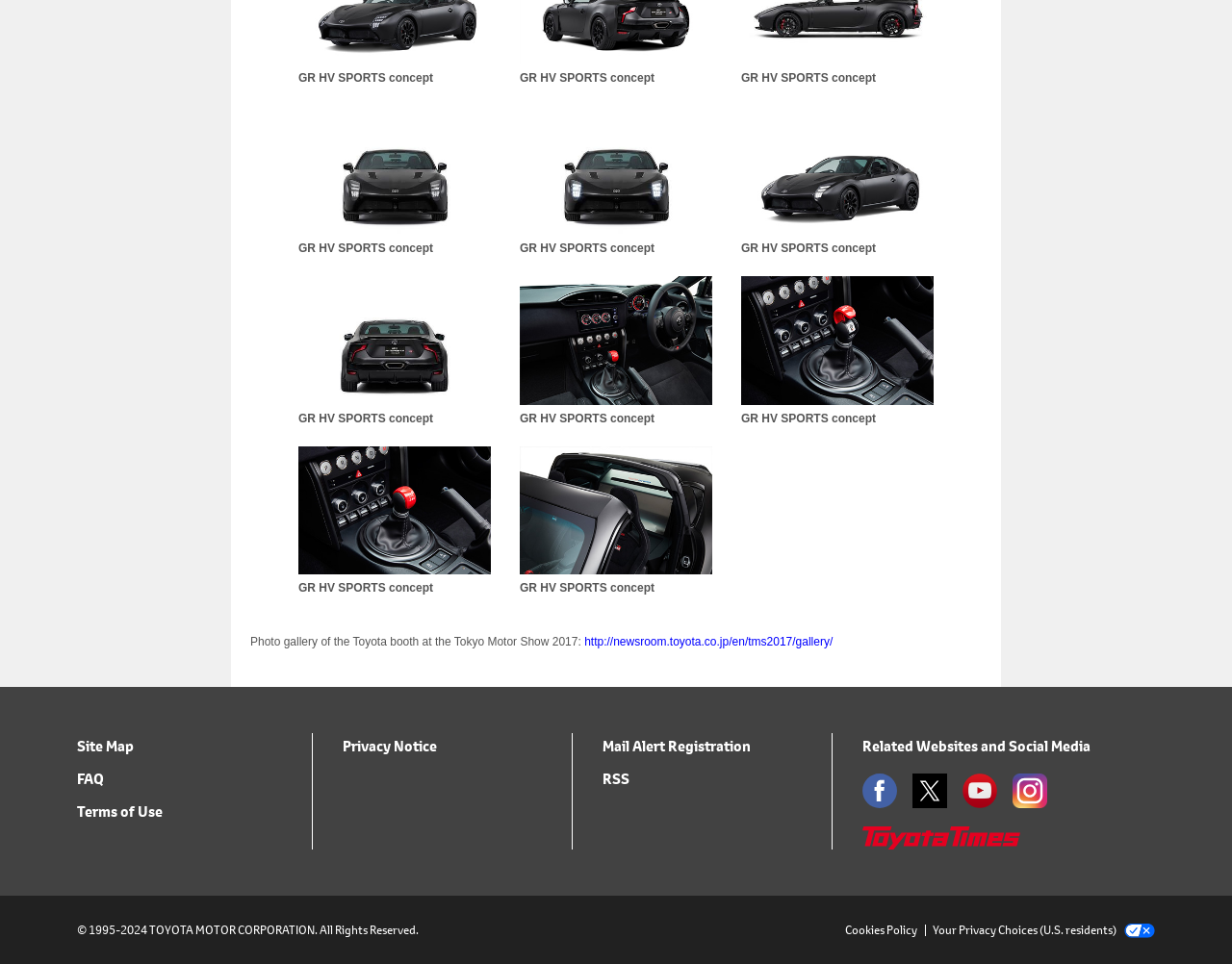Locate the bounding box coordinates of the clickable area needed to fulfill the instruction: "Read Toyota Times".

[0.7, 0.858, 0.828, 0.882]